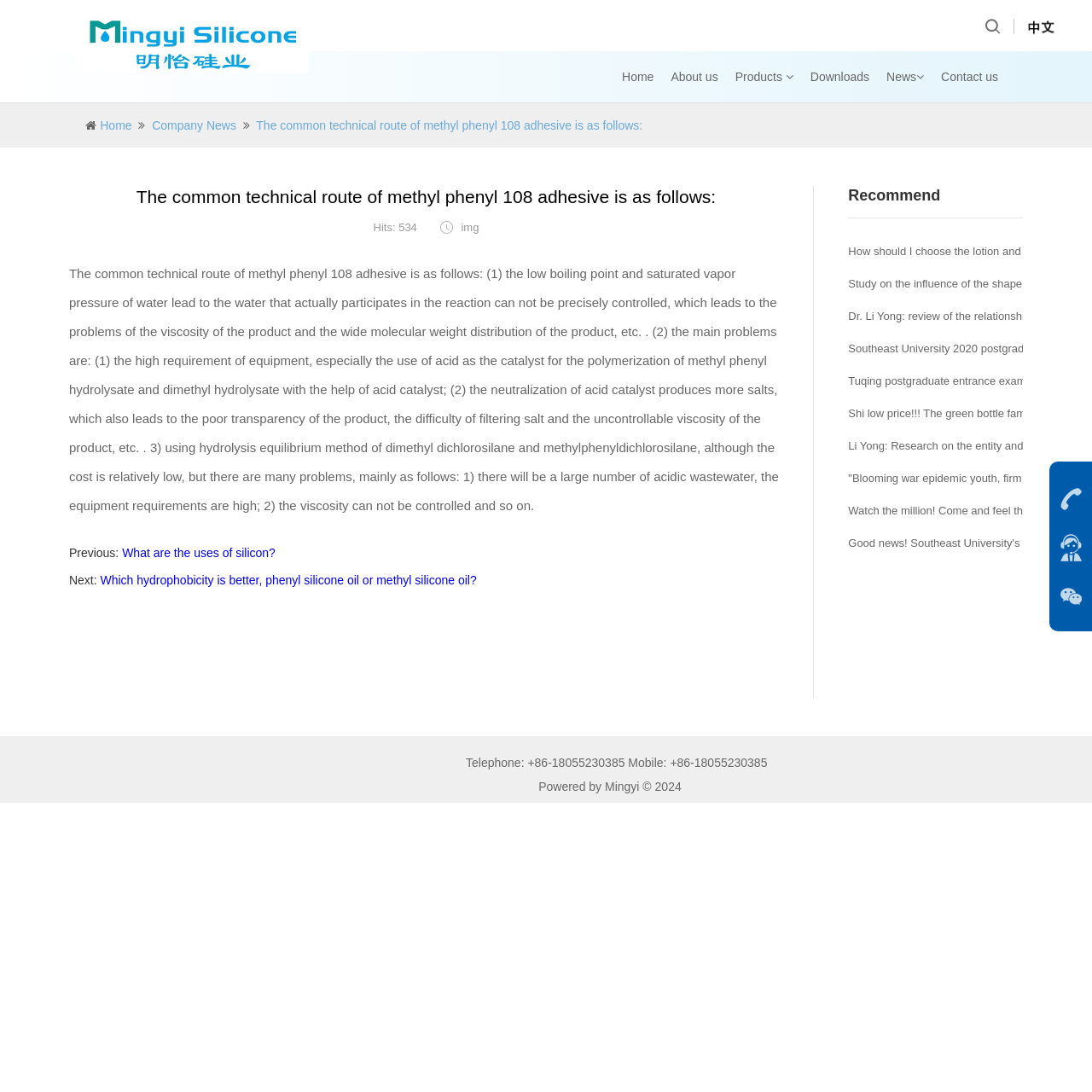Specify the bounding box coordinates of the area to click in order to execute this command: 'Click the 'Recommend' link'. The coordinates should consist of four float numbers ranging from 0 to 1, and should be formatted as [left, top, right, bottom].

[0.777, 0.216, 0.972, 0.245]